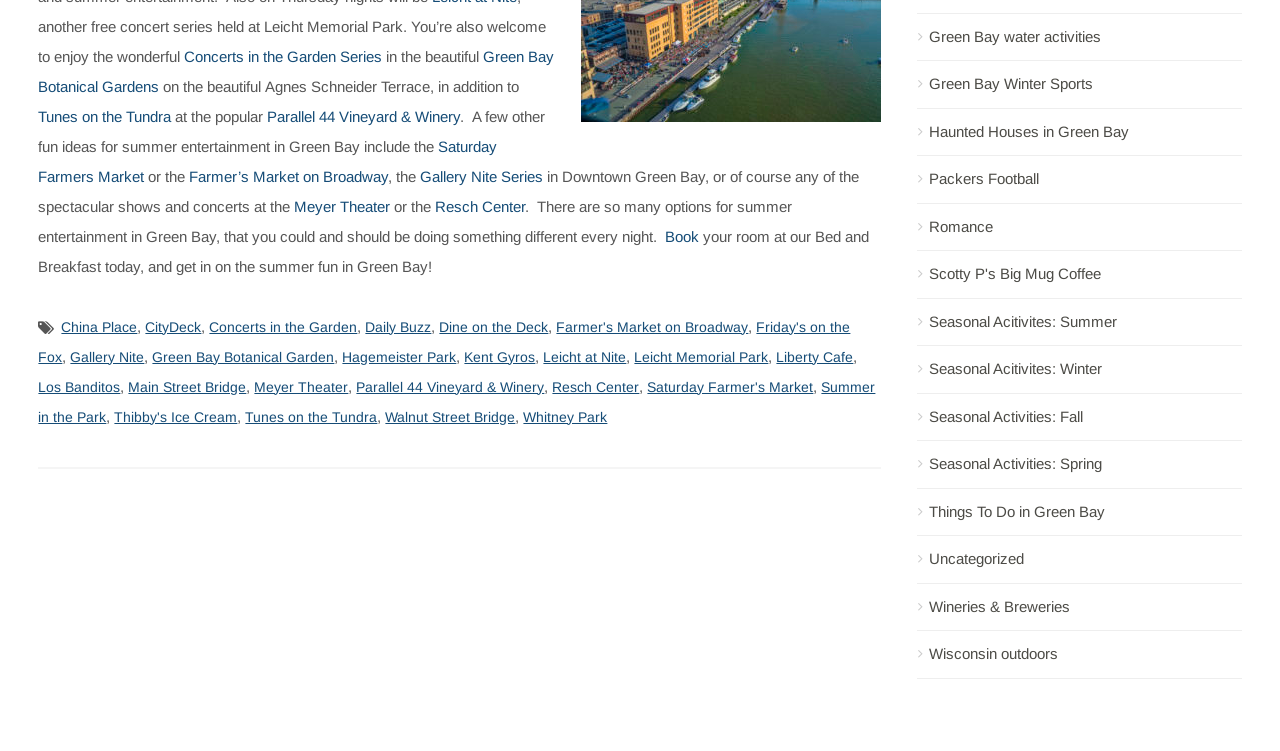What is the name of the winery mentioned?
Using the image, respond with a single word or phrase.

Parallel 44 Vineyard & Winery